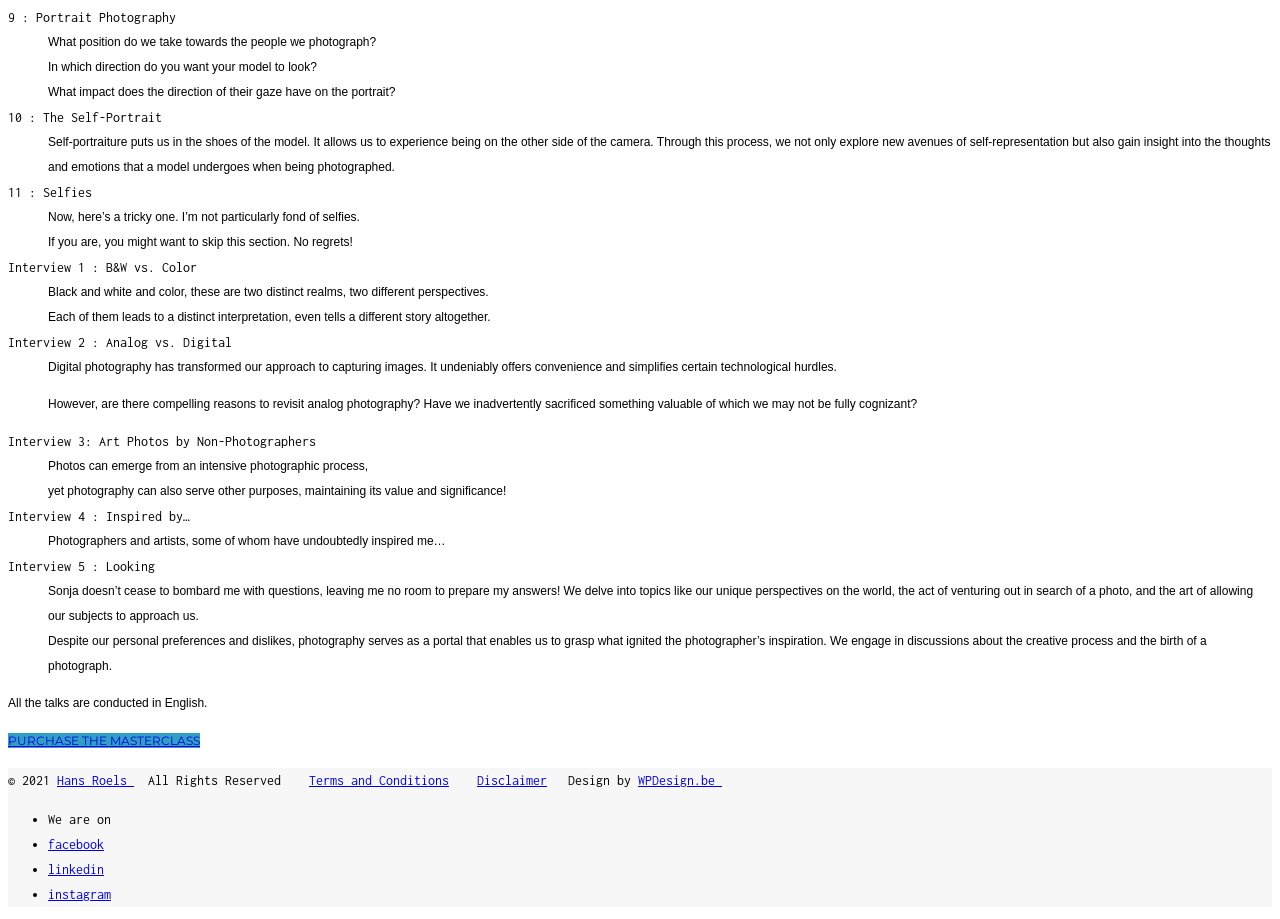Please locate the bounding box coordinates of the element that needs to be clicked to achieve the following instruction: "Follow on facebook". The coordinates should be four float numbers between 0 and 1, i.e., [left, top, right, bottom].

[0.038, 0.911, 0.081, 0.927]